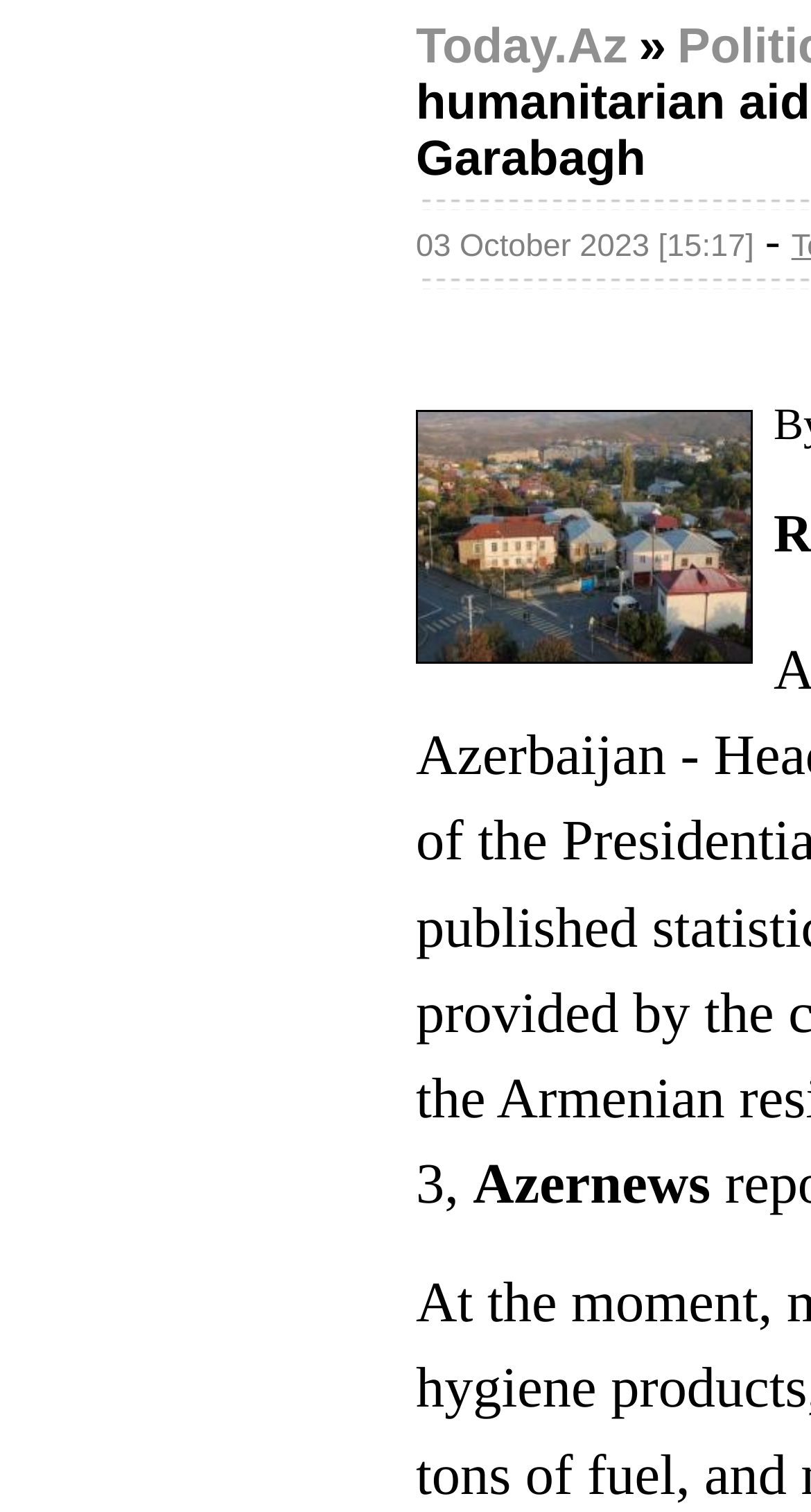What is the logo of the website?
Please use the image to provide an in-depth answer to the question.

I found the logo of the website by looking at the link element with the content 'Today.Az' which is located at the top-left corner of the webpage, and it is accompanied by a small image, suggesting that it is the logo of the website.